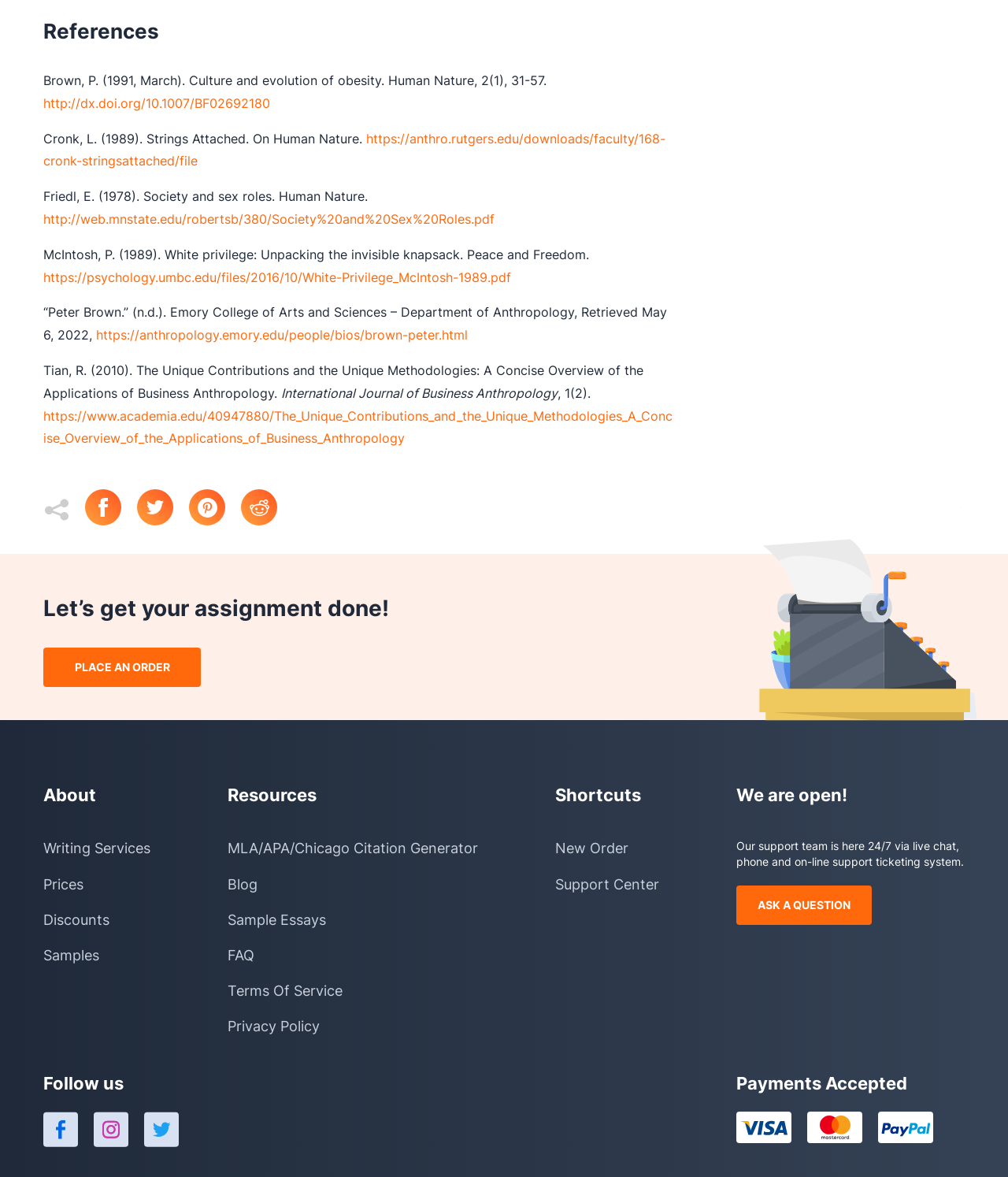What is the purpose of the 'PLACE AN ORDER' button?
Please respond to the question with a detailed and well-explained answer.

The 'PLACE AN ORDER' button is likely a call-to-action button that allows users to place an order for a service or product, possibly related to academic writing or research, given the context of the webpage.